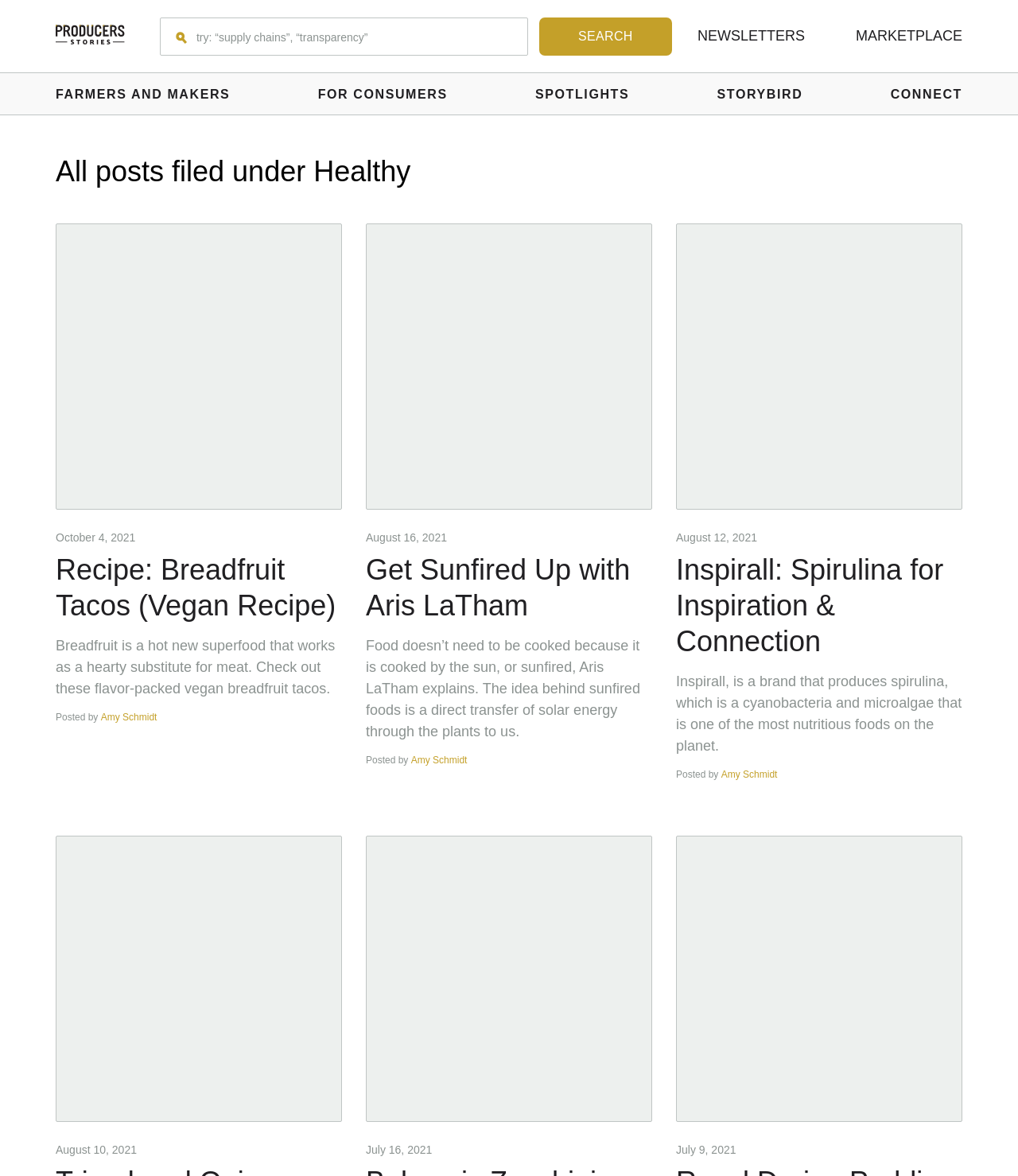Determine the bounding box coordinates of the clickable element to complete this instruction: "Search for something". Provide the coordinates in the format of four float numbers between 0 and 1, [left, top, right, bottom].

[0.53, 0.015, 0.66, 0.047]